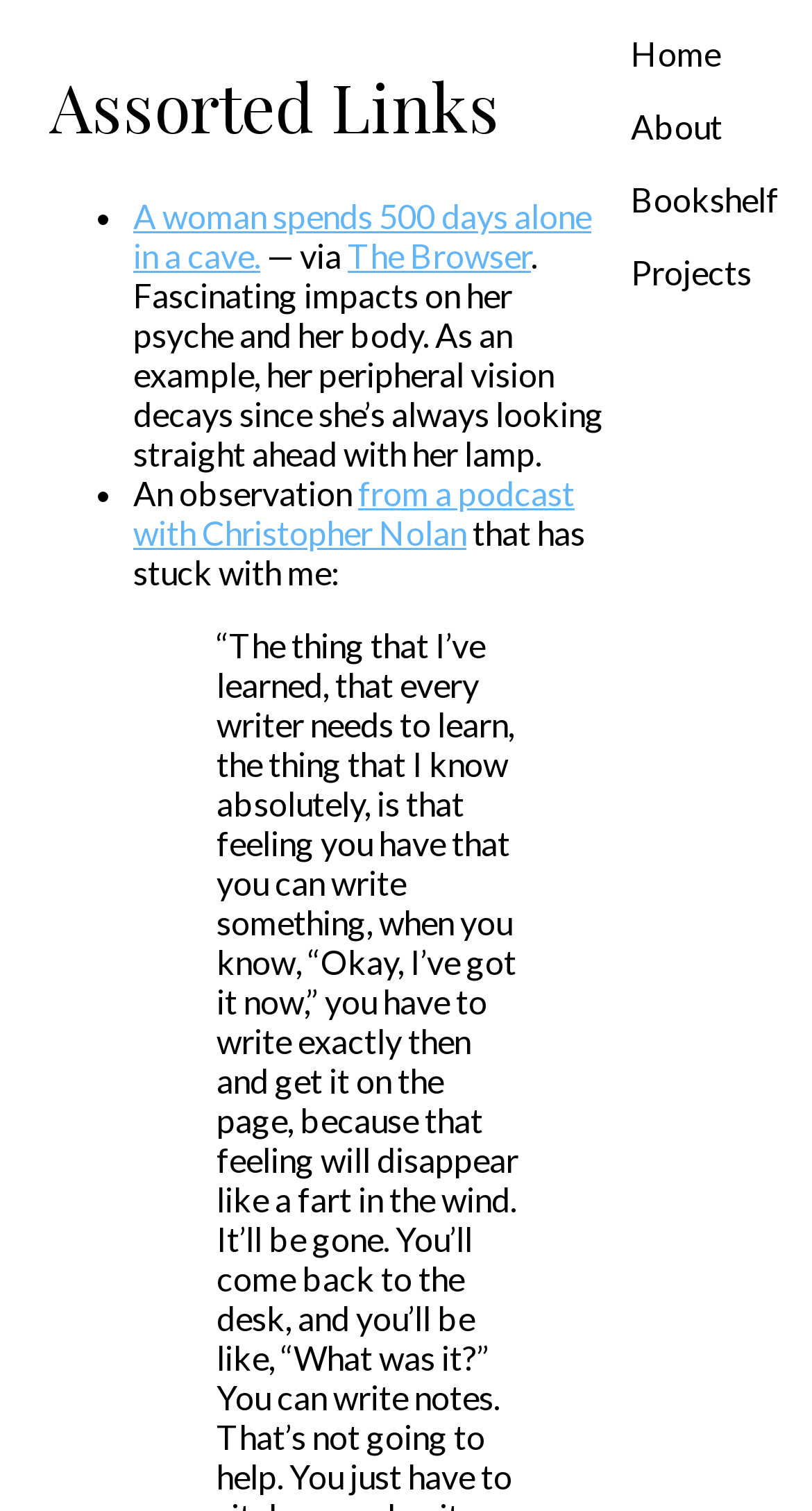What is the first link on the webpage?
Using the image, provide a concise answer in one word or a short phrase.

Home